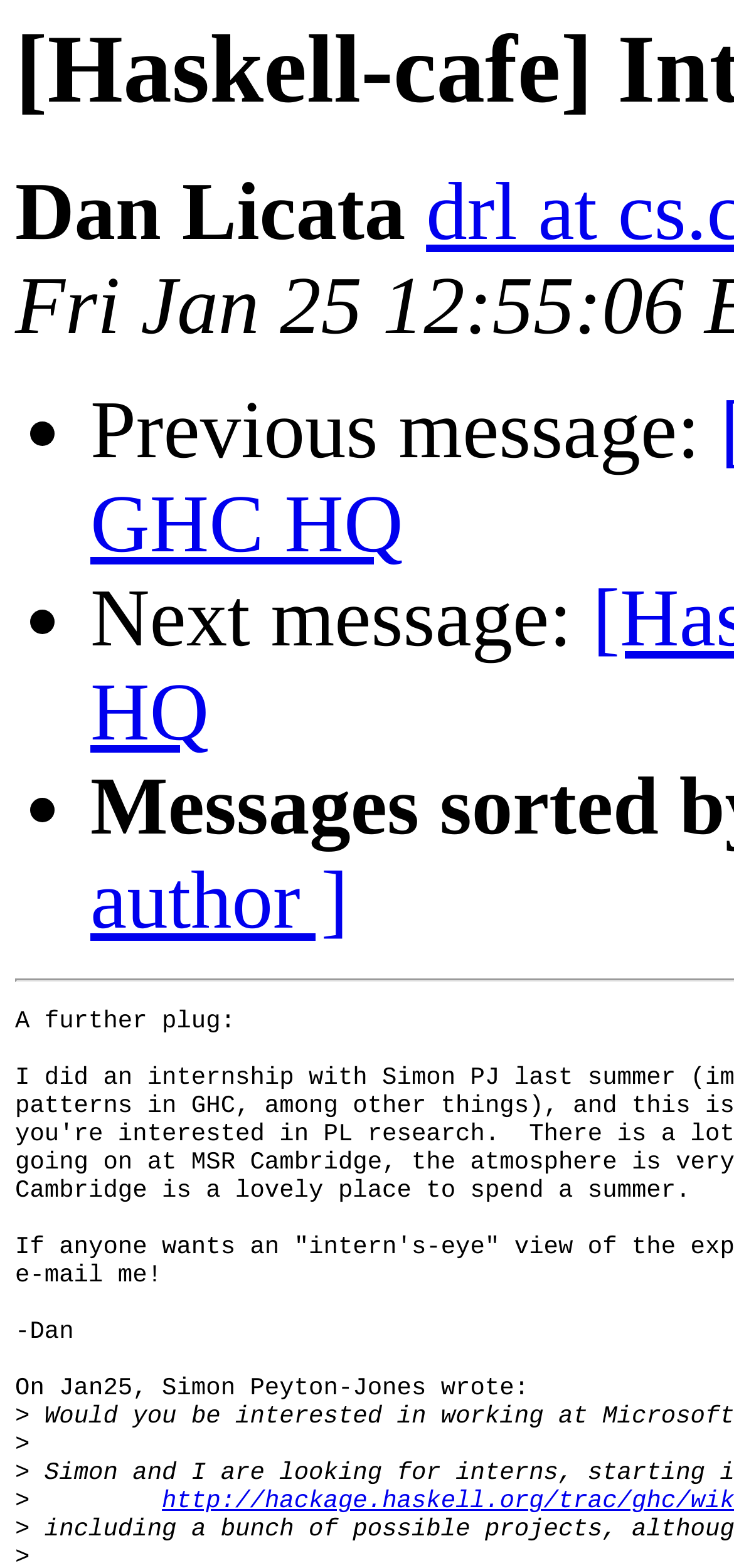How many navigation options are available?
Answer the question with just one word or phrase using the image.

3